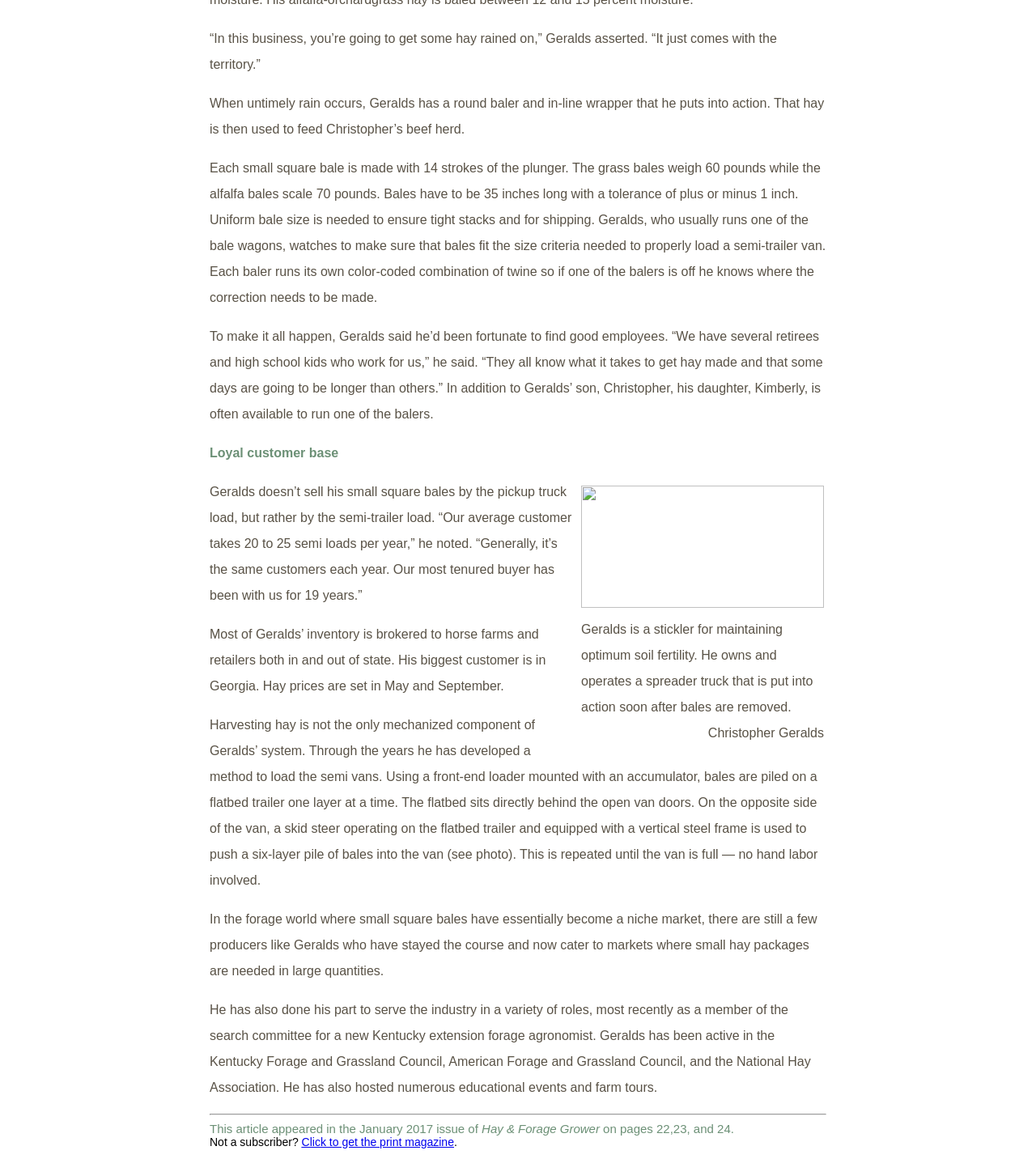Please provide a comprehensive response to the question based on the details in the image: What is the name of the magazine where this article was published?

The webpage mentions, 'This article appeared in the January 2017 issue of Hay & Forage Grower on pages 22,23, and 24.' This information is found at the bottom of the webpage.